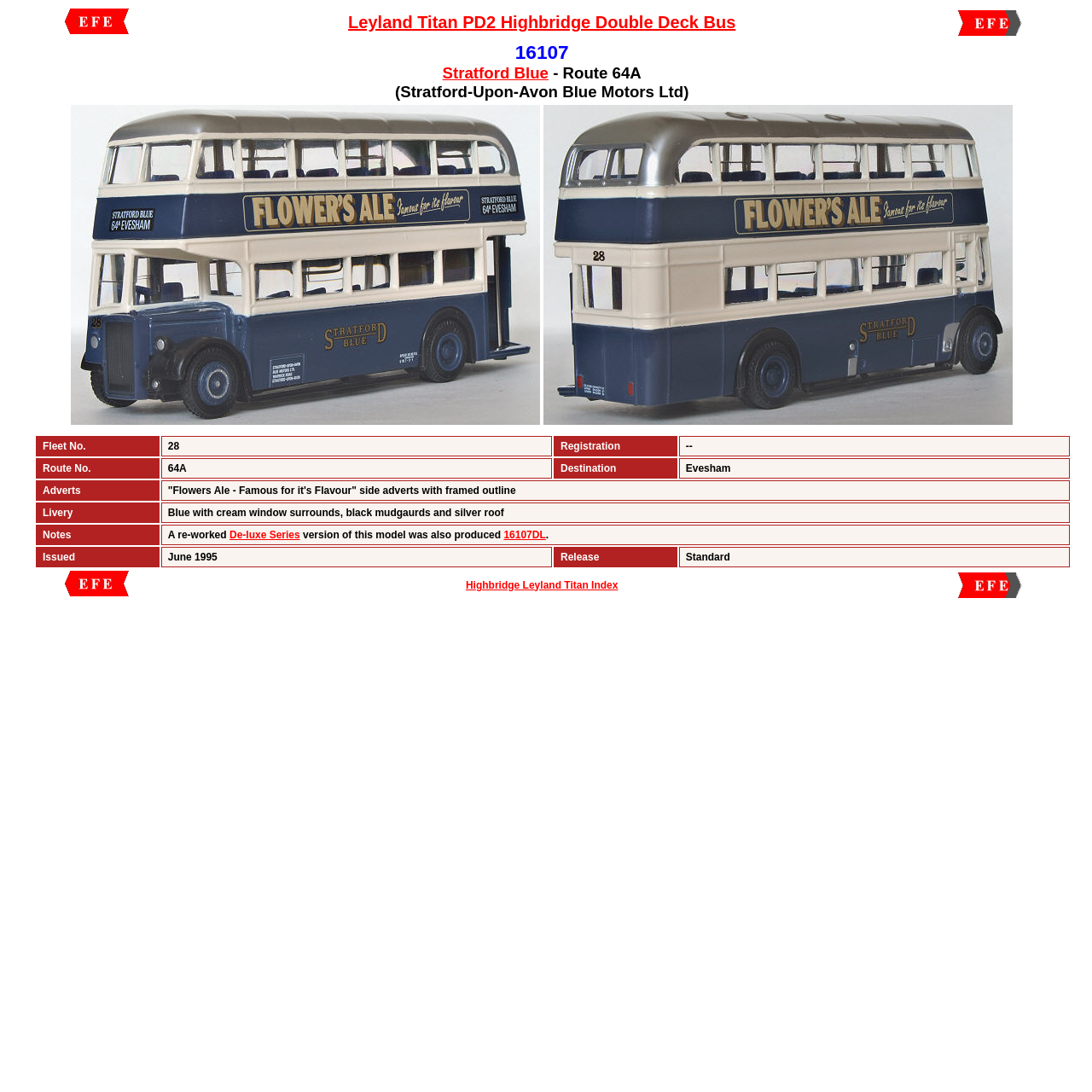Locate the bounding box coordinates of the element that should be clicked to execute the following instruction: "Click on the 'Next Model' link".

[0.877, 0.024, 0.936, 0.035]